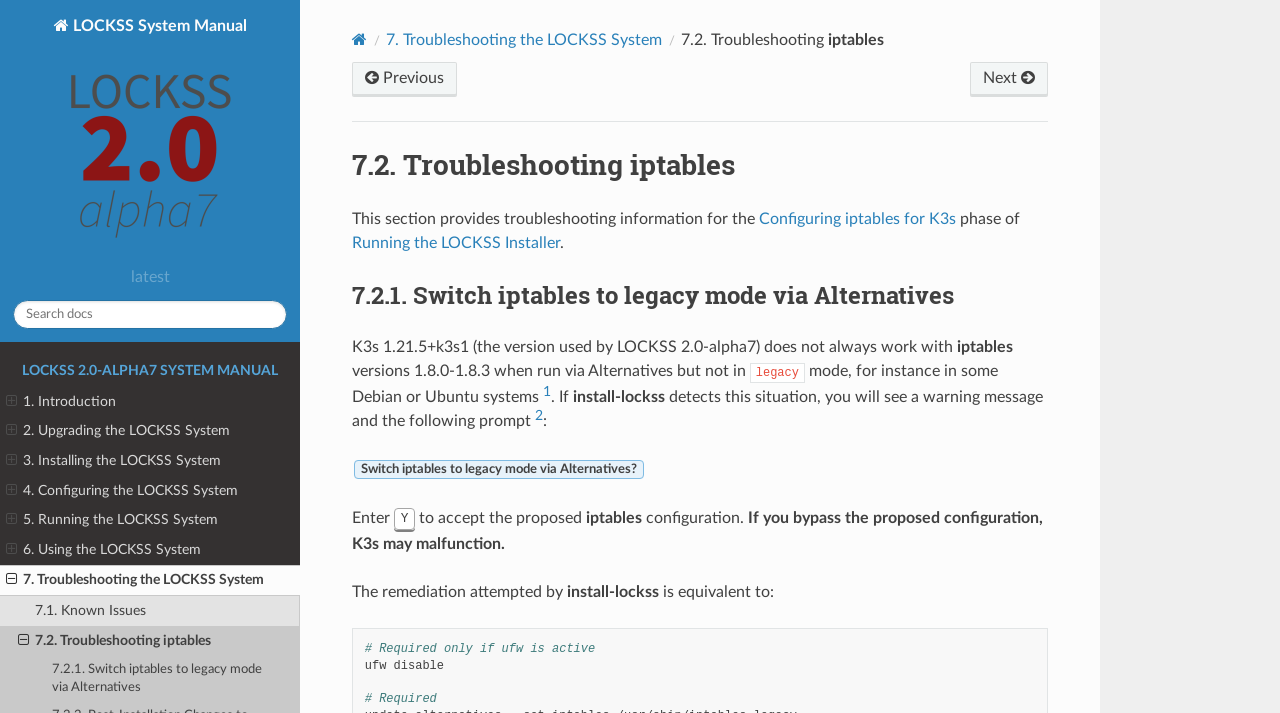Pinpoint the bounding box coordinates of the area that should be clicked to complete the following instruction: "Switch iptables to legacy mode via Alternatives". The coordinates must be given as four float numbers between 0 and 1, i.e., [left, top, right, bottom].

[0.0, 0.919, 0.234, 0.984]